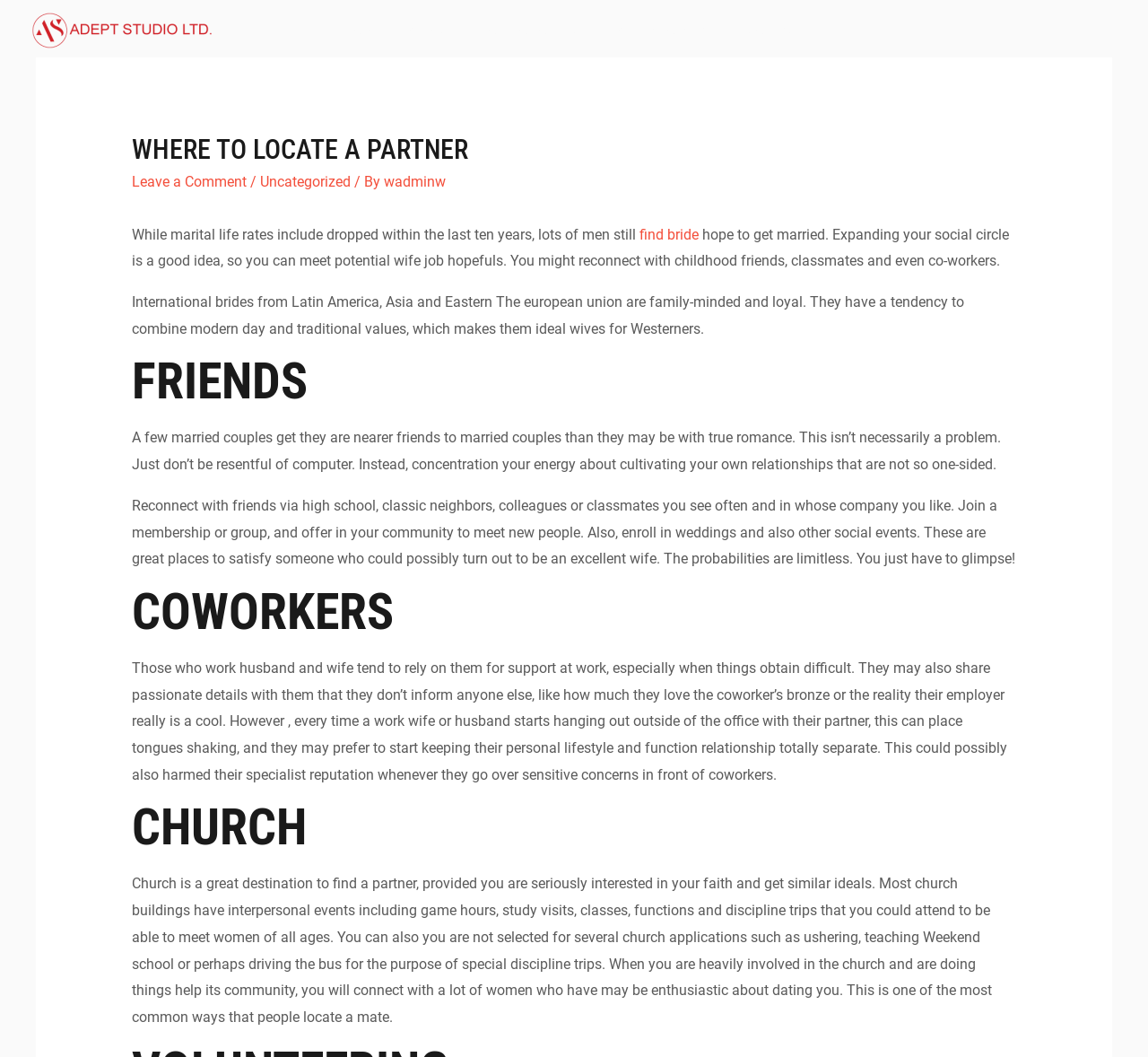Please identify the bounding box coordinates for the region that you need to click to follow this instruction: "Click on the CONTACT link".

[0.64, 0.016, 0.711, 0.042]